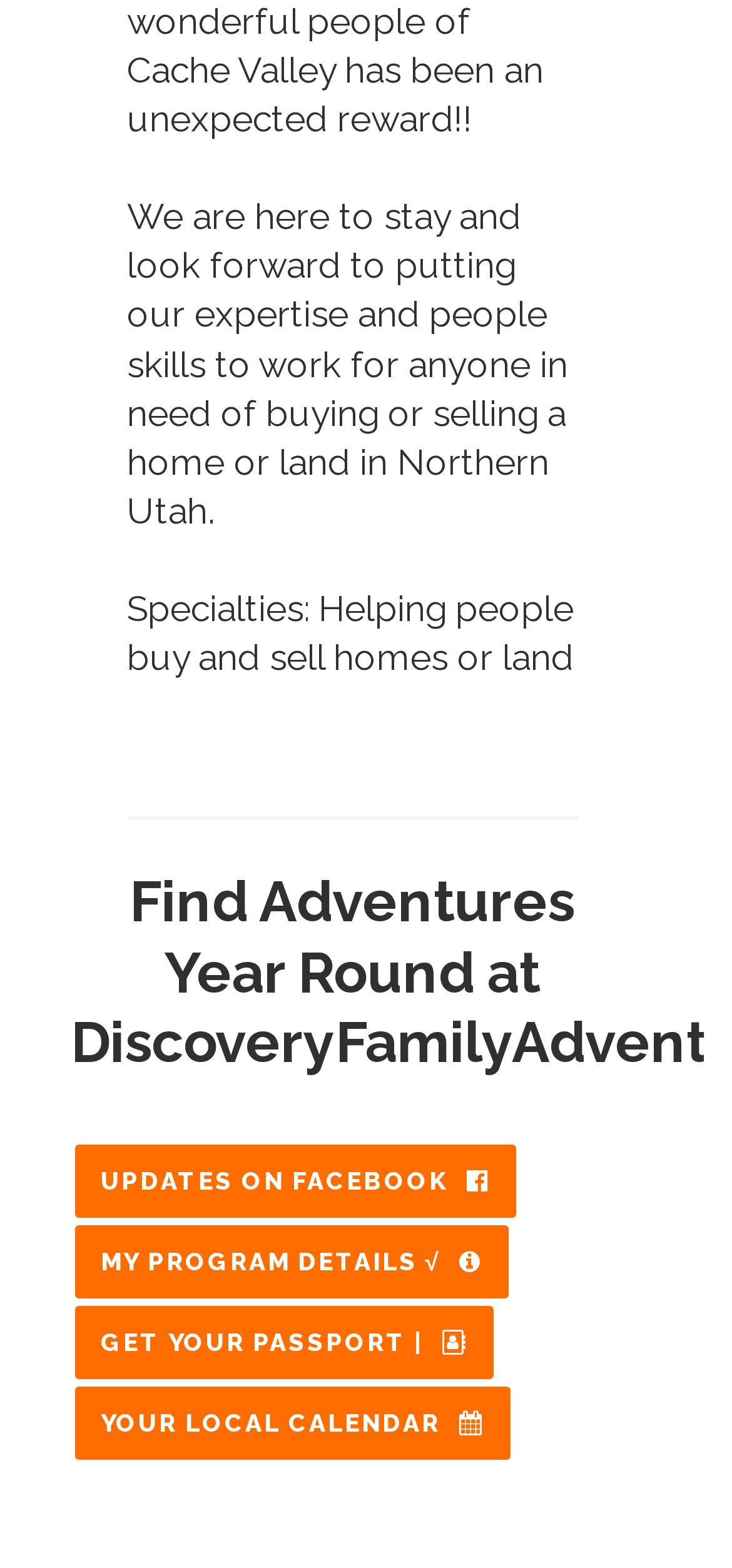Based on the element description Your Local Calendar, identify the bounding box of the UI element in the given webpage screenshot. The coordinates should be in the format (top-left x, top-left y, bottom-right x, bottom-right y) and must be between 0 and 1.

[0.096, 0.882, 0.701, 0.933]